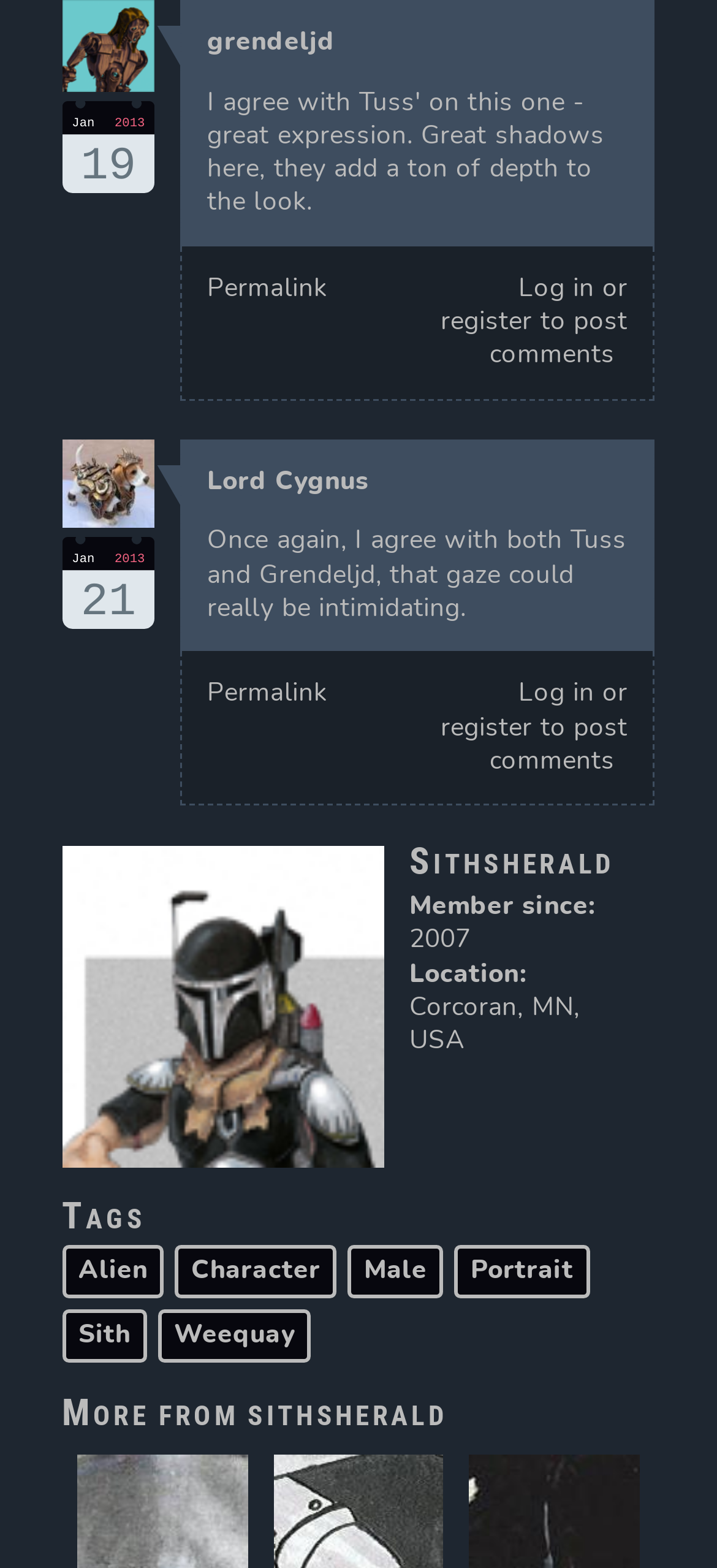Identify the bounding box coordinates for the region of the element that should be clicked to carry out the instruction: "View user profile". The bounding box coordinates should be four float numbers between 0 and 1, i.e., [left, top, right, bottom].

[0.571, 0.524, 0.914, 0.568]